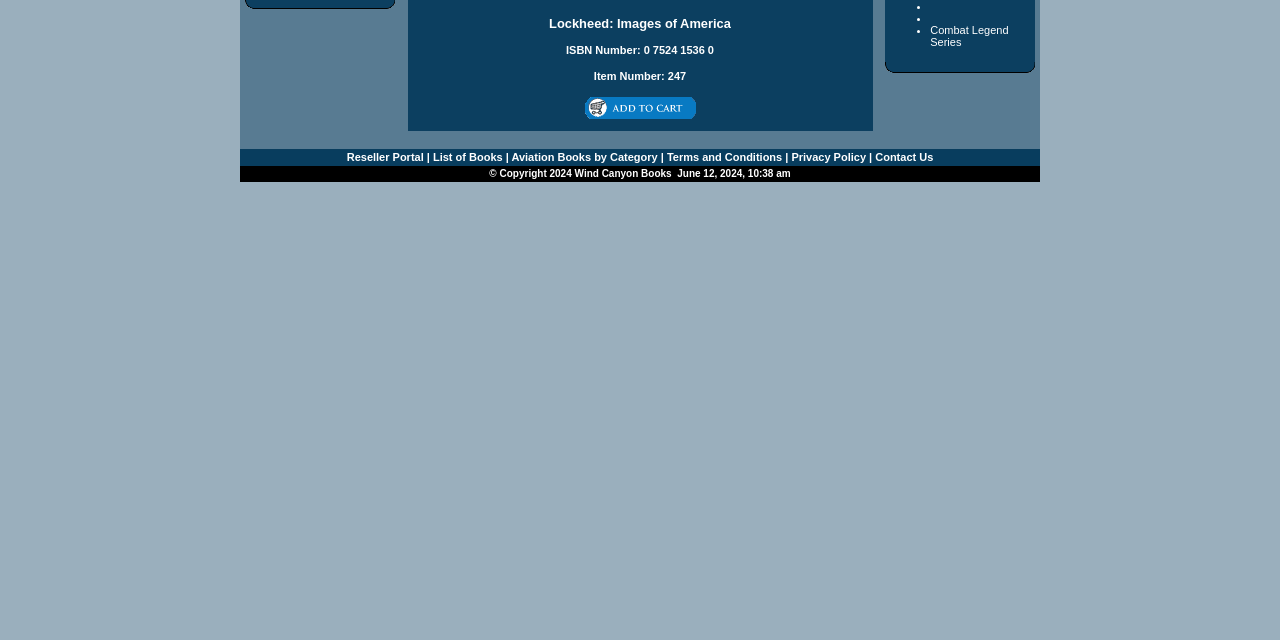Using the provided description: "Aviation Books by Category", find the bounding box coordinates of the corresponding UI element. The output should be four float numbers between 0 and 1, in the format [left, top, right, bottom].

[0.397, 0.236, 0.514, 0.254]